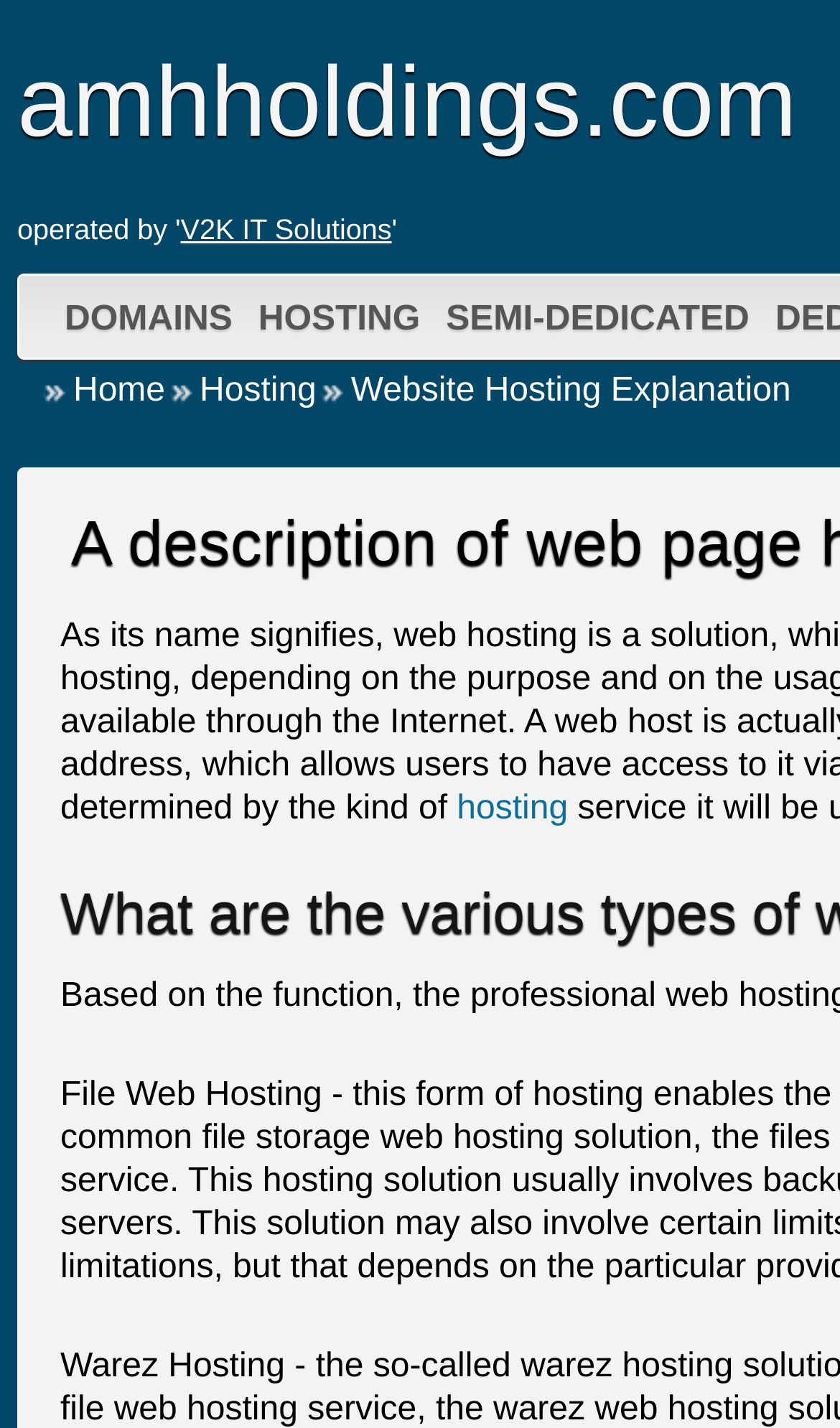Extract the main headline from the webpage and generate its text.

A description of web page hosting